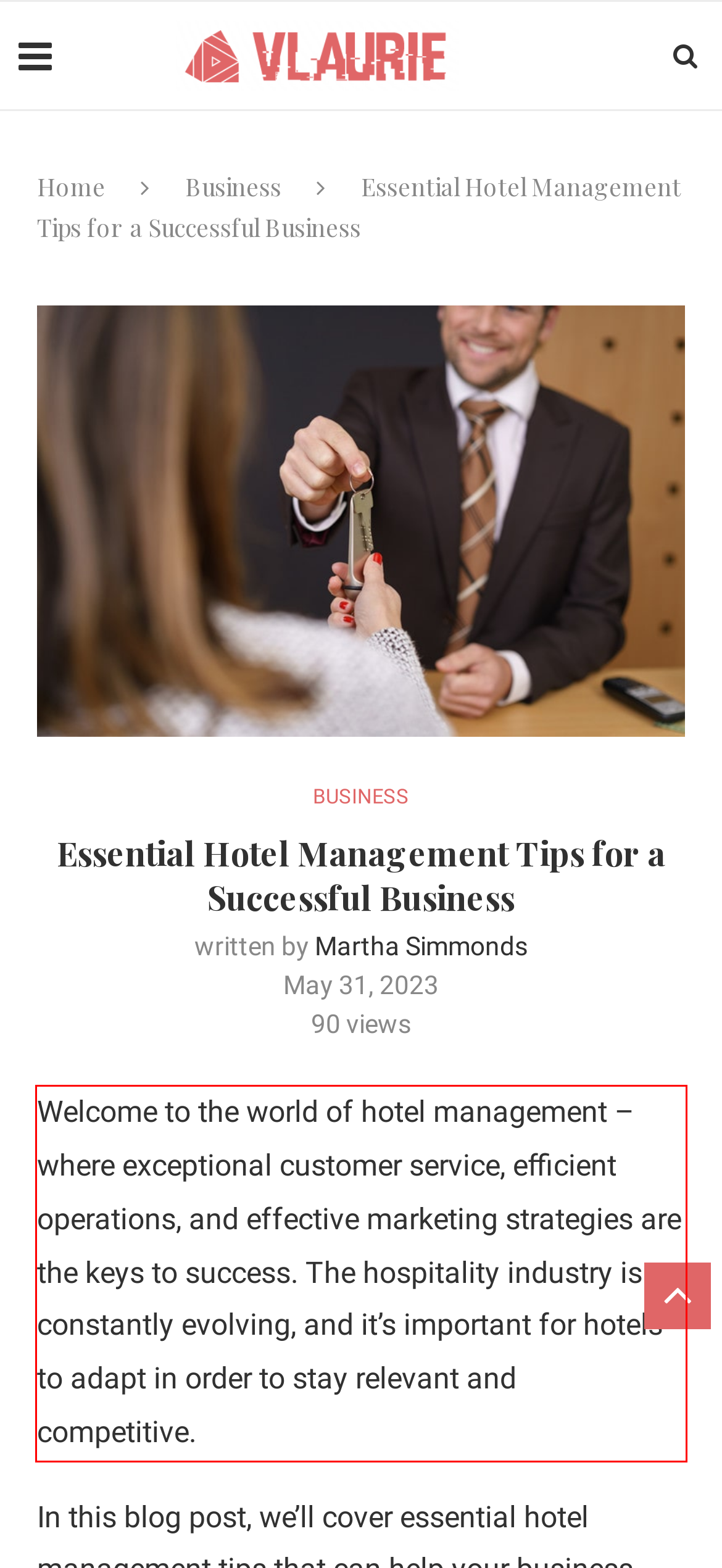Please examine the webpage screenshot and extract the text within the red bounding box using OCR.

Welcome to the world of hotel management – where exceptional customer service, efficient operations, and effective marketing strategies are the keys to success. The hospitality industry is constantly evolving, and it’s important for hotels to adapt in order to stay relevant and competitive.